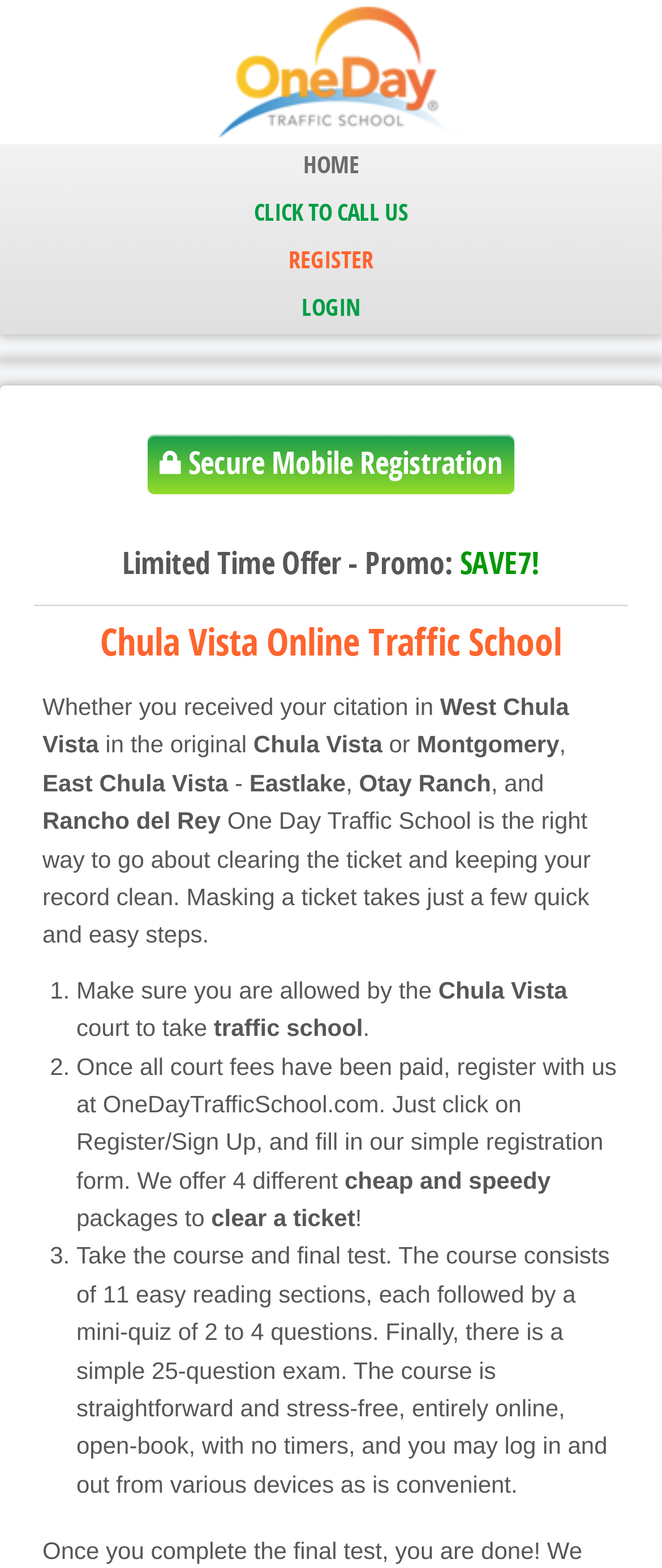Provide the bounding box coordinates of the HTML element described by the text: "Register".

[0.0, 0.153, 1.0, 0.183]